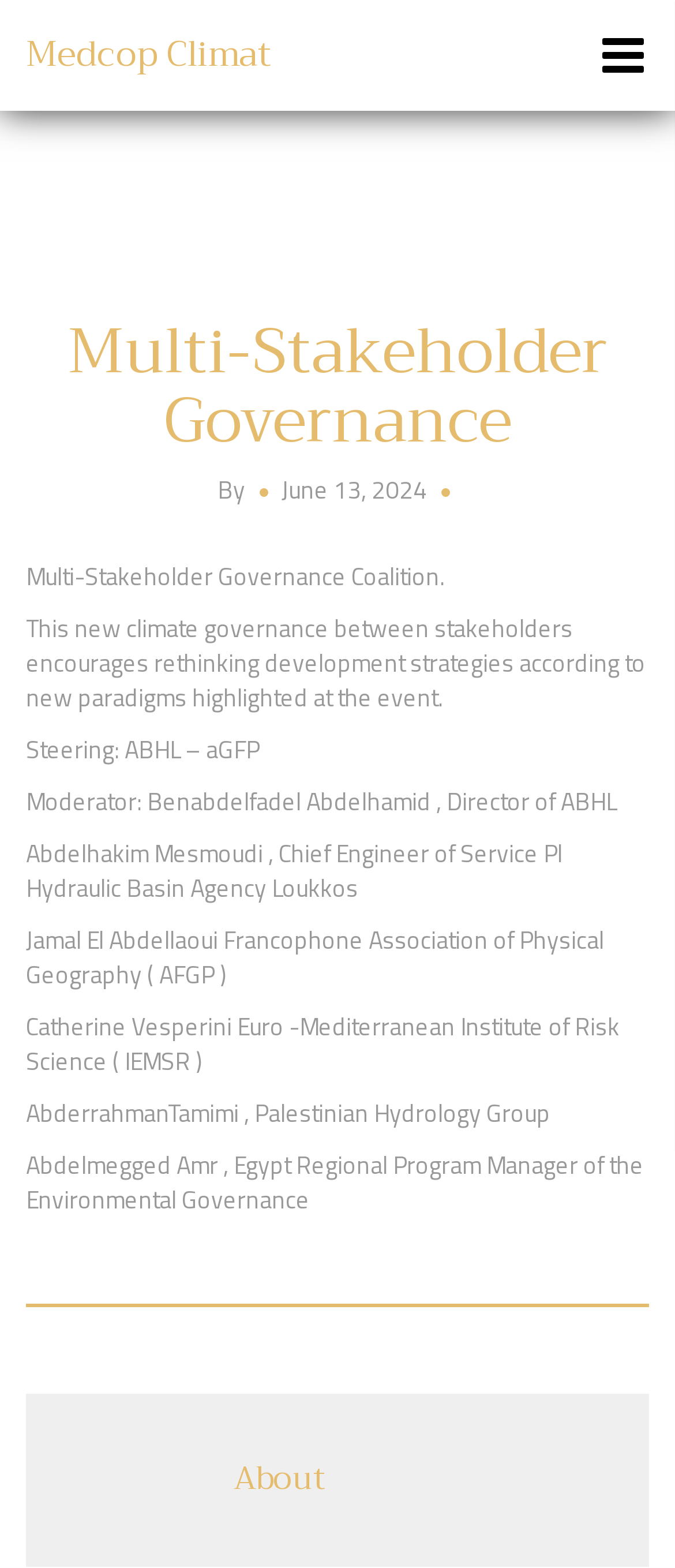Describe the entire webpage, focusing on both content and design.

The webpage is about Multi-Stakeholder Governance, specifically the Medcop Climat initiative. At the top left, there is a link to "Medcop Climat" and a social media icon on the top right. Below the social media icon, there is a heading that reads "Multi-Stakeholder Governance". 

To the right of the heading, there is a link that says "By" and a date "June 13, 2024". Below the date, there is a paragraph of text that describes the Multi-Stakeholder Governance Coalition, which aims to rethink development strategies according to new paradigms. 

Following this paragraph, there are several lines of text that list the steering committee members, including their names, titles, and affiliations. These members are from various organizations such as ABHL, aGFP, Service Pl Hydraulic Basin Agency Loukkos, Francophone Association of Physical Geography, Euro-Mediterranean Institute of Risk Science, Palestinian Hydrology Group, and Environmental Governance.

At the bottom of the page, there is a heading that says "About", which is centered horizontally.